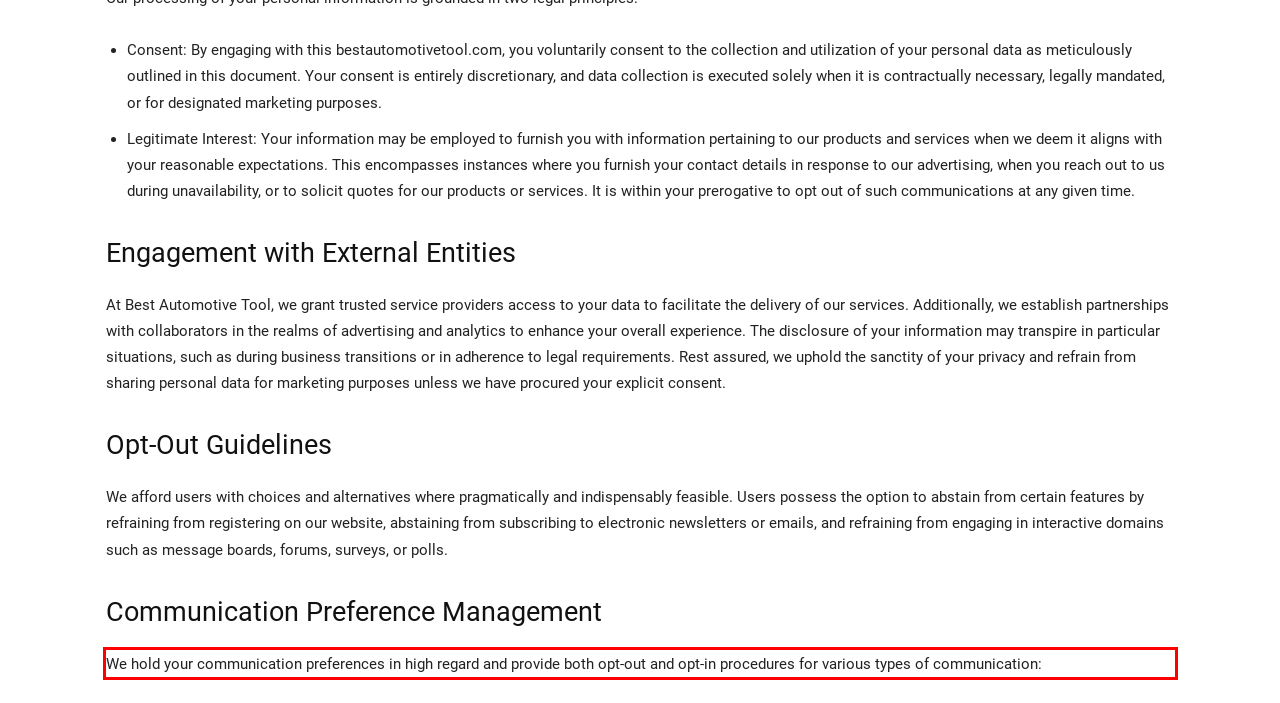Please identify and extract the text from the UI element that is surrounded by a red bounding box in the provided webpage screenshot.

We hold your communication preferences in high regard and provide both opt-out and opt-in procedures for various types of communication: